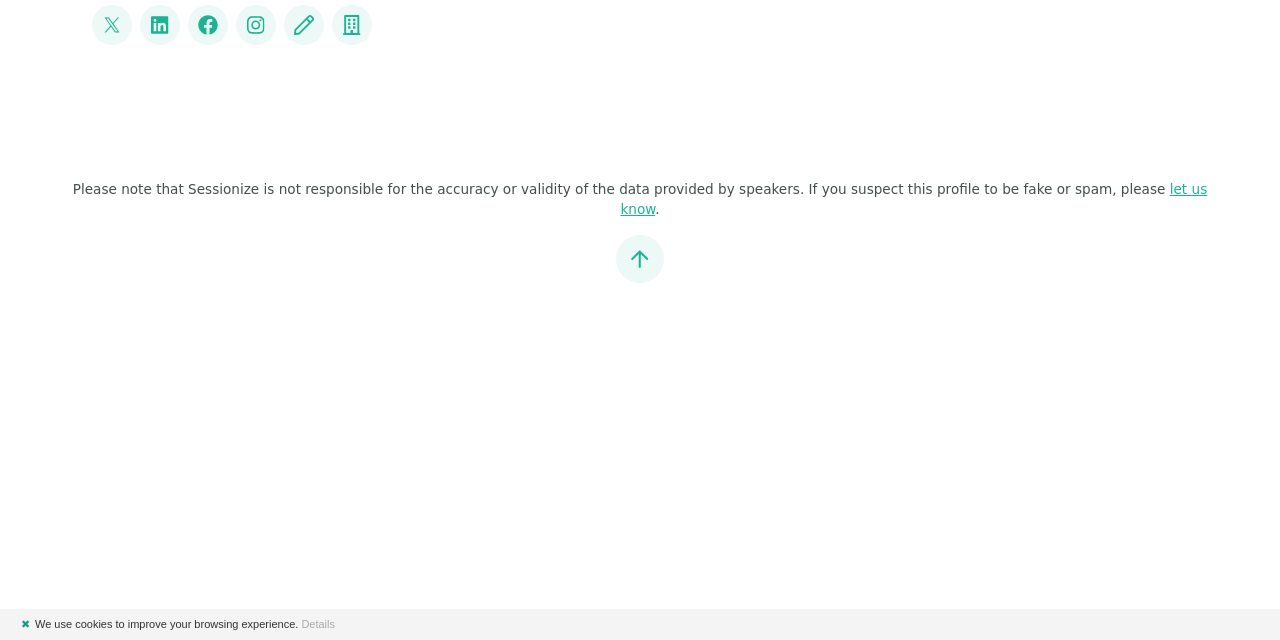Identify the bounding box for the UI element described as: "let us know". Ensure the coordinates are four float numbers between 0 and 1, formatted as [left, top, right, bottom].

[0.485, 0.282, 0.943, 0.339]